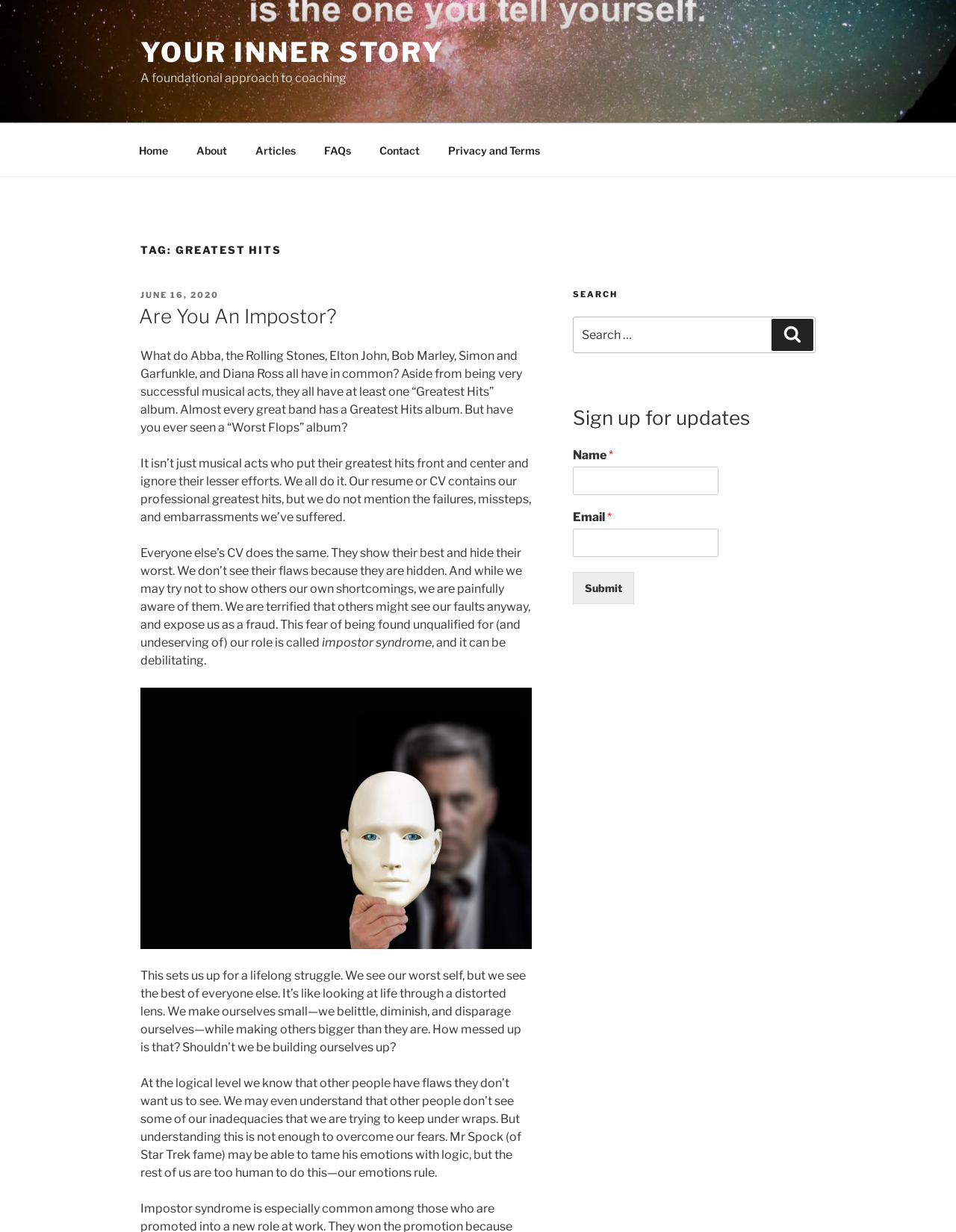Locate the bounding box coordinates of the element that needs to be clicked to carry out the instruction: "Enter your name". The coordinates should be given as four float numbers ranging from 0 to 1, i.e., [left, top, right, bottom].

[0.599, 0.379, 0.751, 0.402]